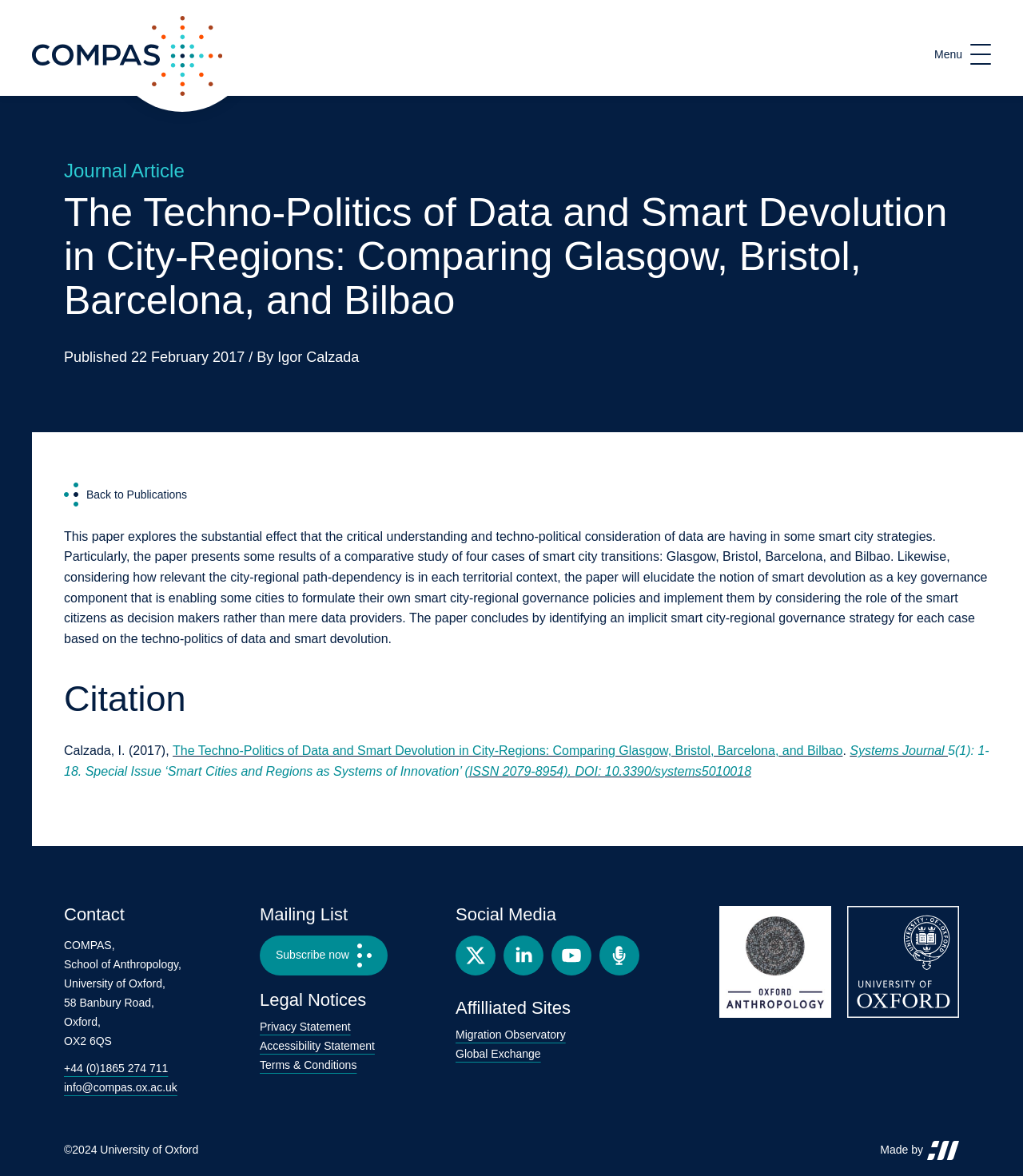What is the name of the university affiliated with COMPAS?
Using the image as a reference, deliver a detailed and thorough answer to the question.

I found the name of the university by looking at the StaticText element with the text 'University of Oxford,' which is a child element of the group element.